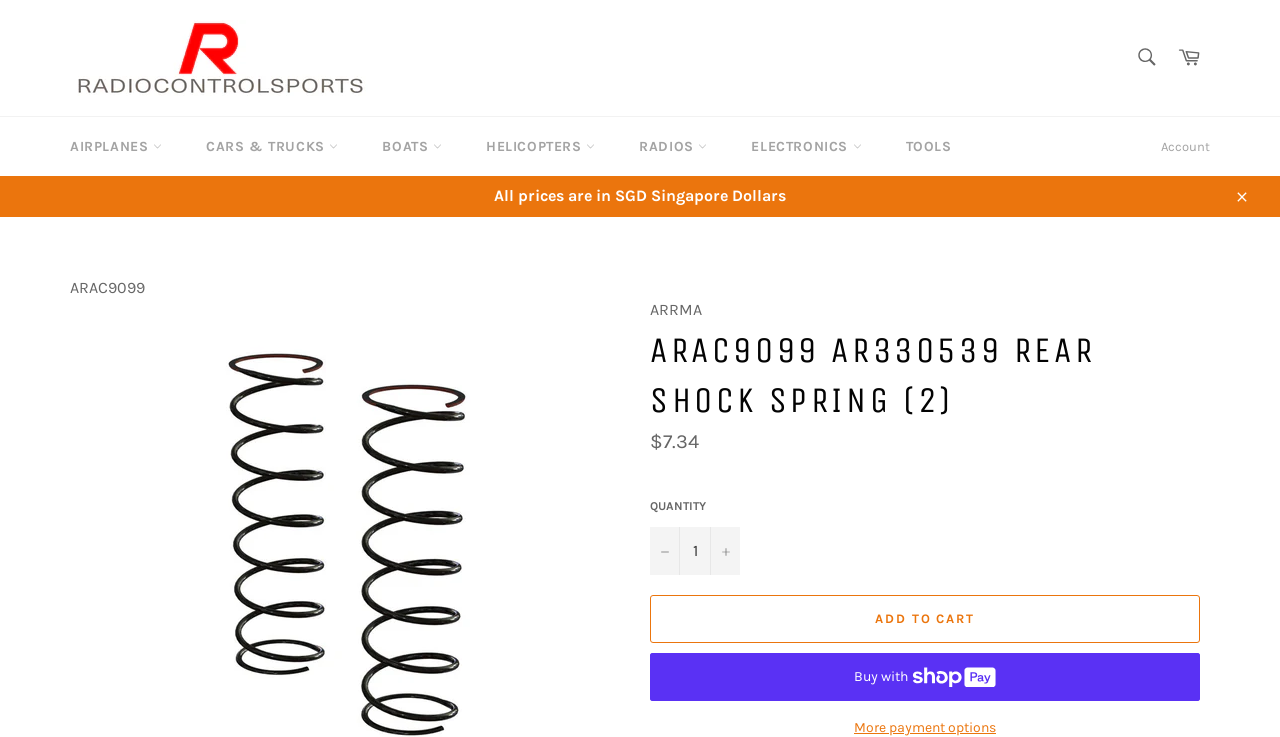What is the function of the '+' and '-' buttons?
Please answer the question with a single word or phrase, referencing the image.

To increase or decrease quantity